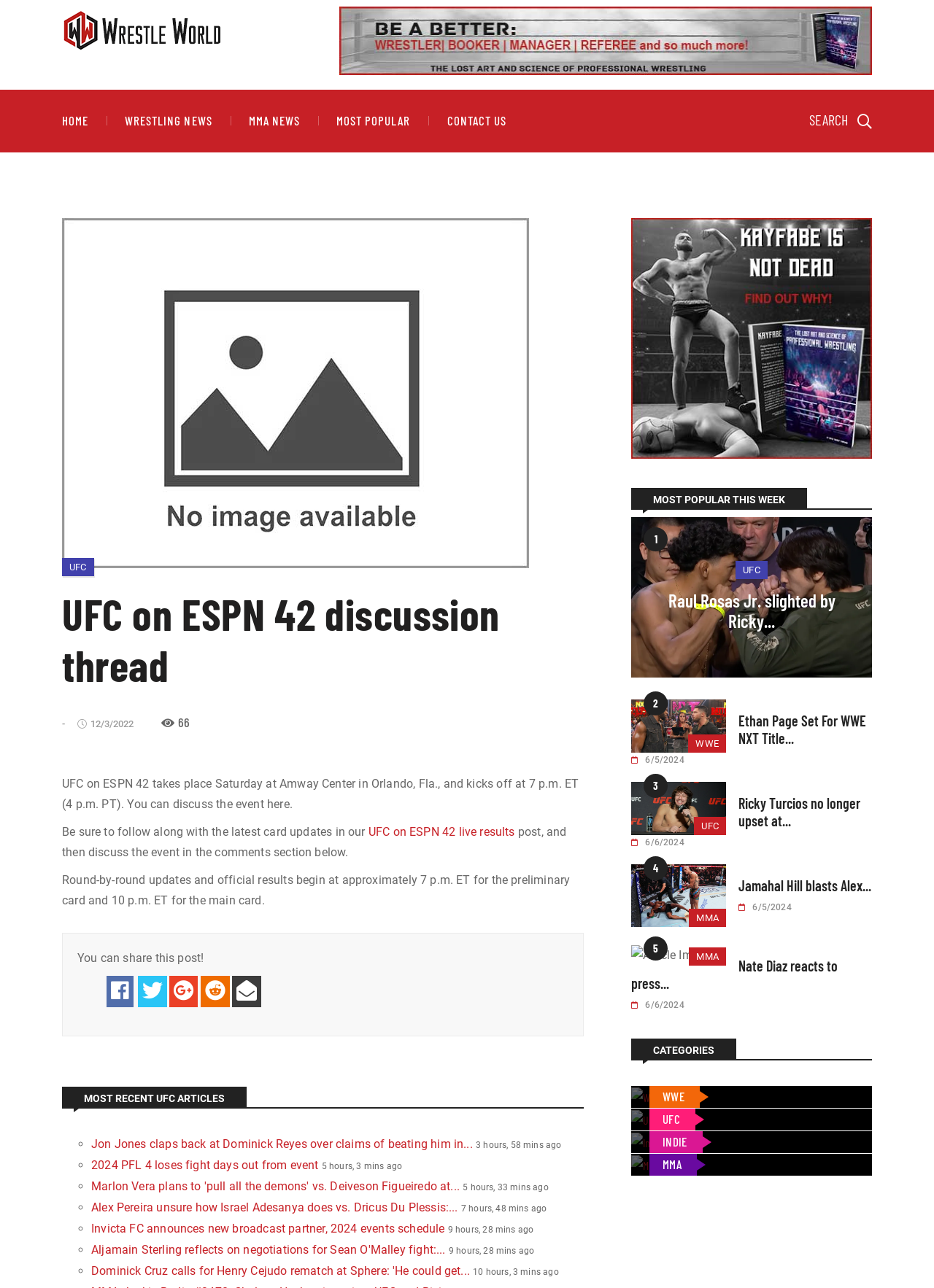What is the event discussed in this thread?
Using the details shown in the screenshot, provide a comprehensive answer to the question.

The question can be answered by looking at the heading 'UFC on ESPN 42 discussion thread' which is the main topic of the webpage.